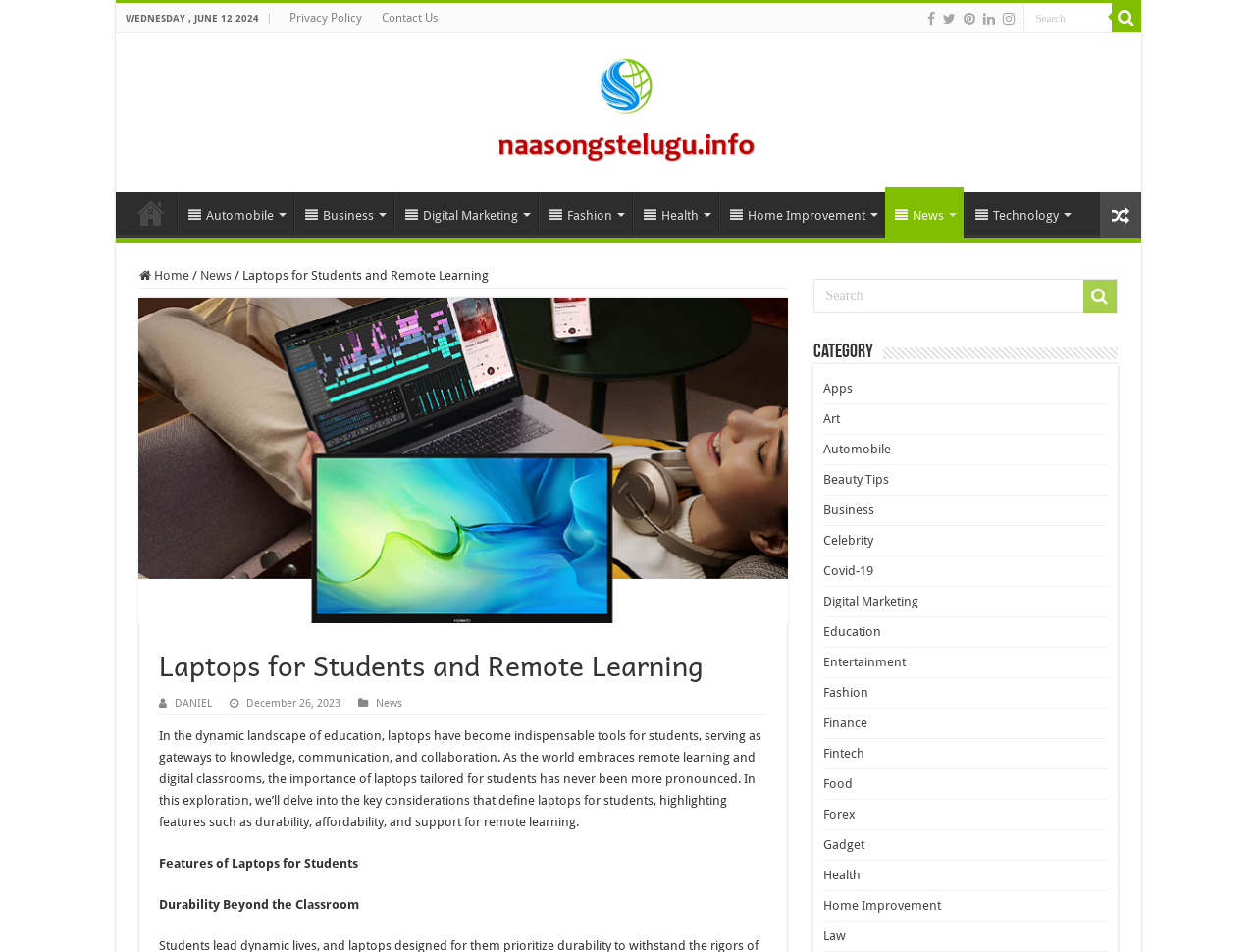Determine the bounding box coordinates of the clickable region to carry out the instruction: "Go to Home page".

[0.1, 0.202, 0.14, 0.245]